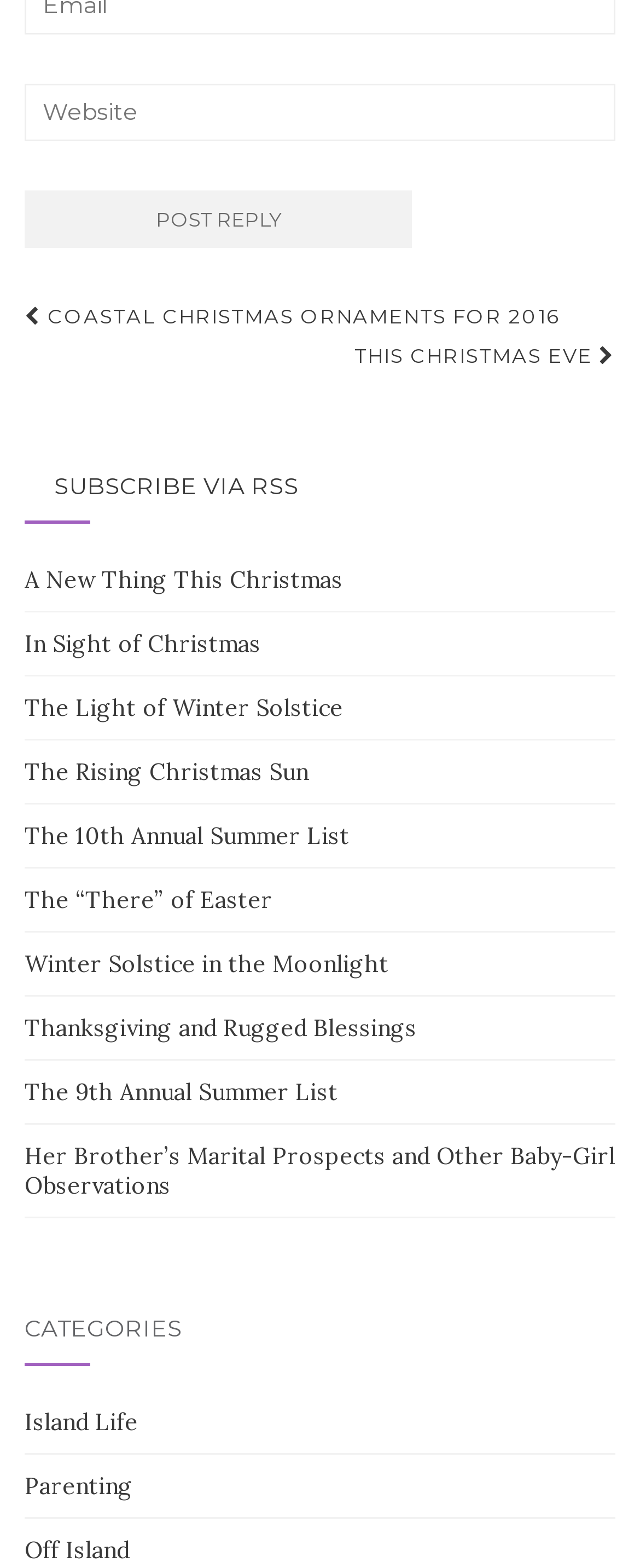Give a short answer using one word or phrase for the question:
How many headings are there in the webpage?

3